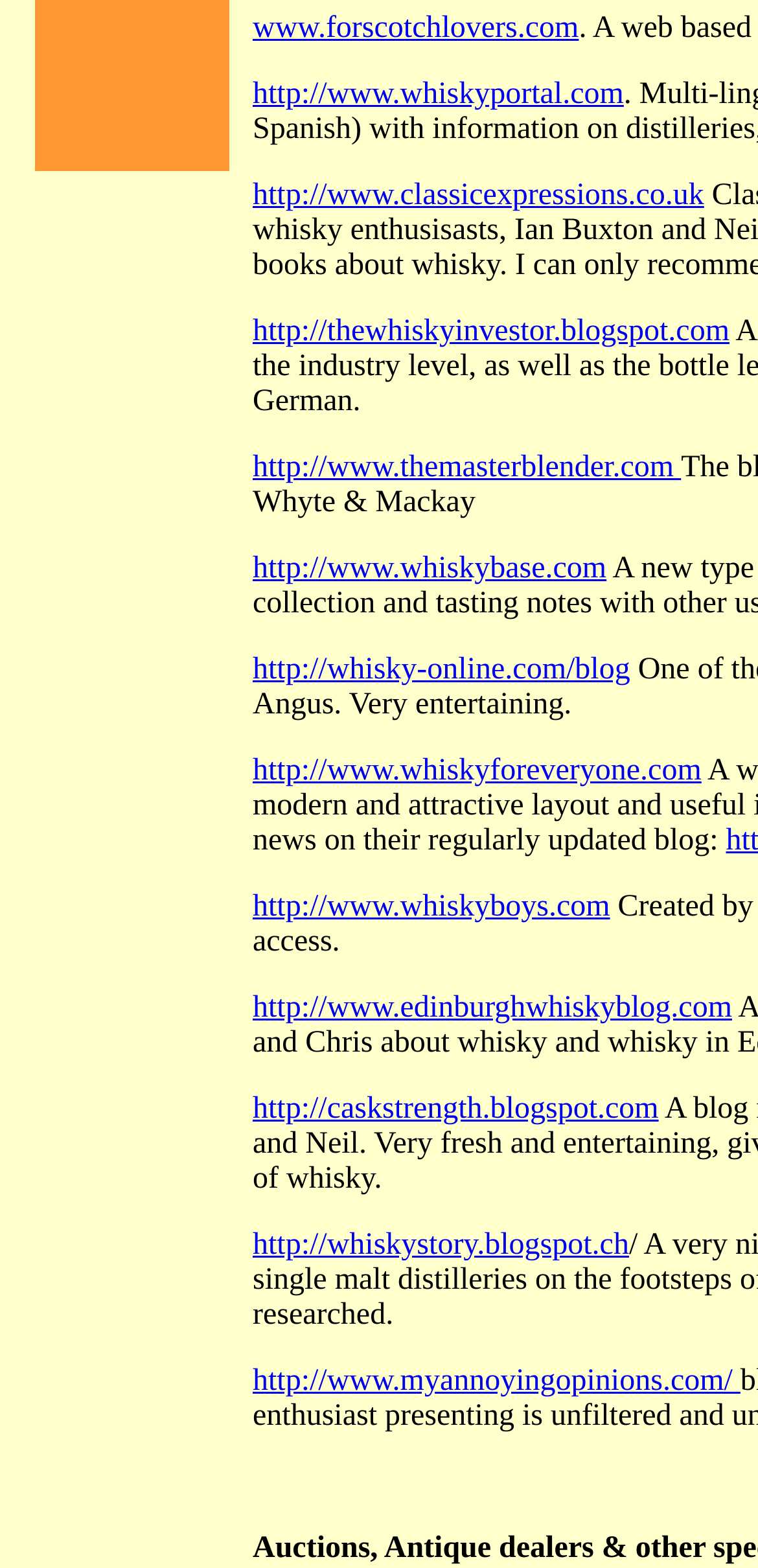Answer briefly with one word or phrase:
Are all links on the webpage related to whisky?

Yes